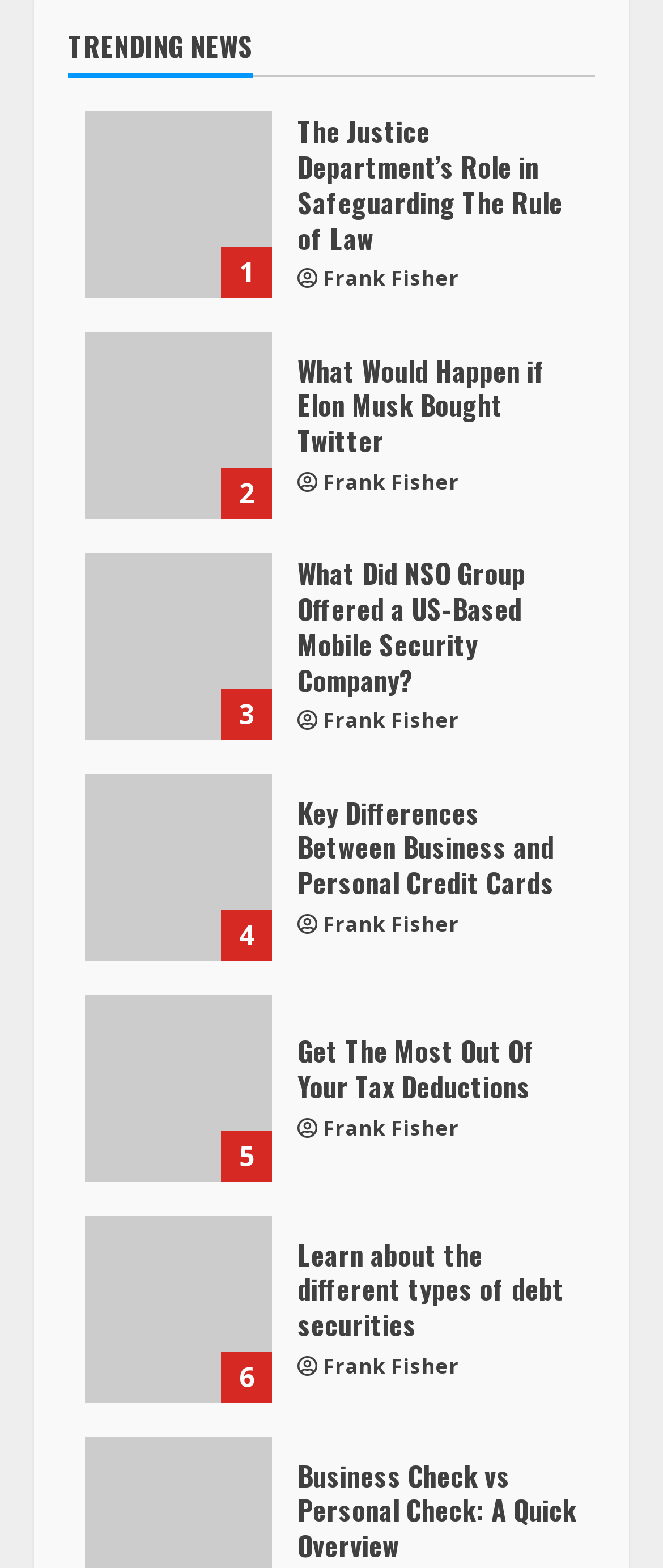Locate the bounding box coordinates of the clickable region to complete the following instruction: "Explore What Did NSO Group Offered a US-Based Mobile Security Company?."

[0.449, 0.355, 0.872, 0.445]